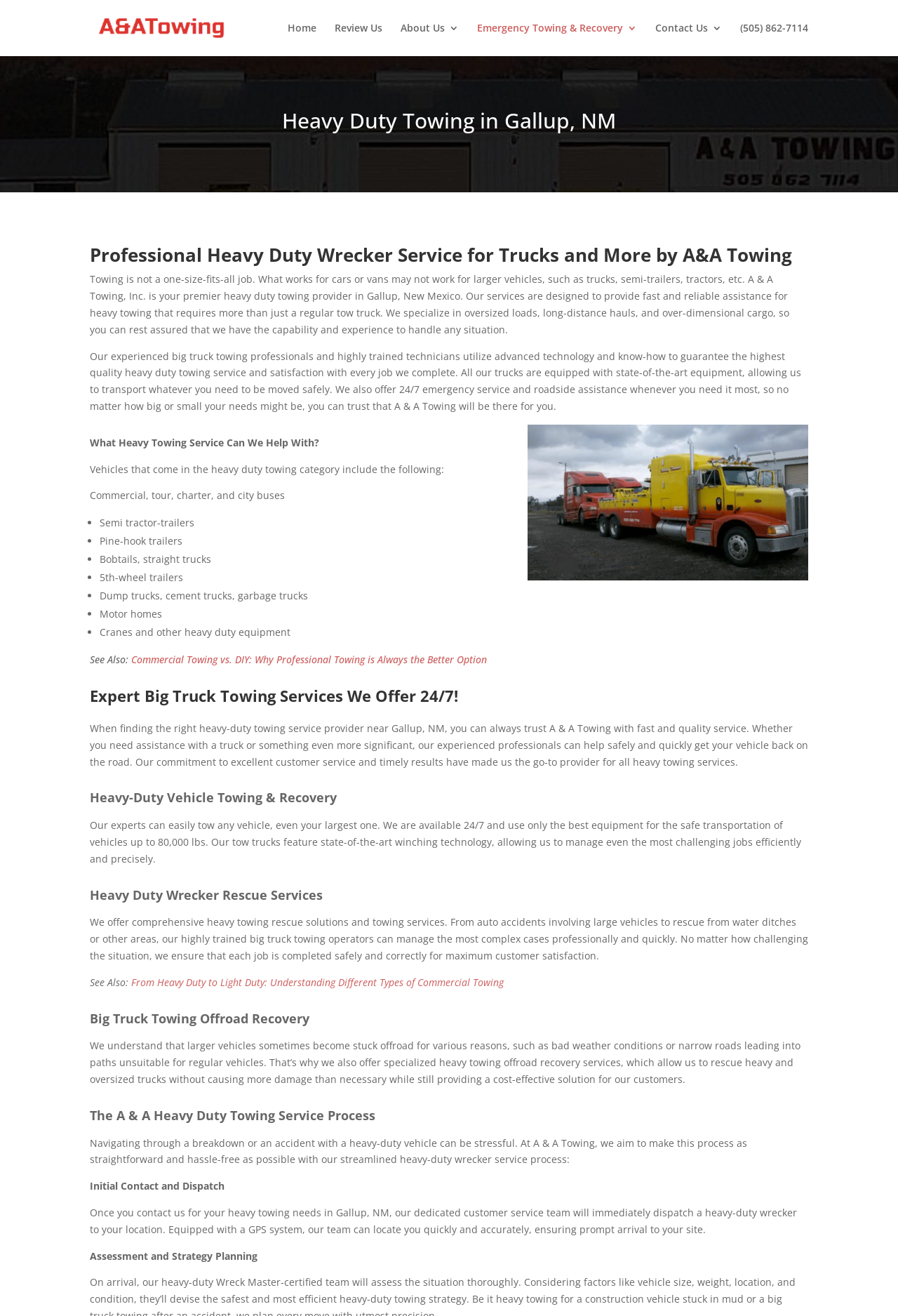Specify the bounding box coordinates of the element's region that should be clicked to achieve the following instruction: "Learn about 'From Heavy Duty to Light Duty: Understanding Different Types of Commercial Towing'". The bounding box coordinates consist of four float numbers between 0 and 1, in the format [left, top, right, bottom].

[0.146, 0.741, 0.561, 0.751]